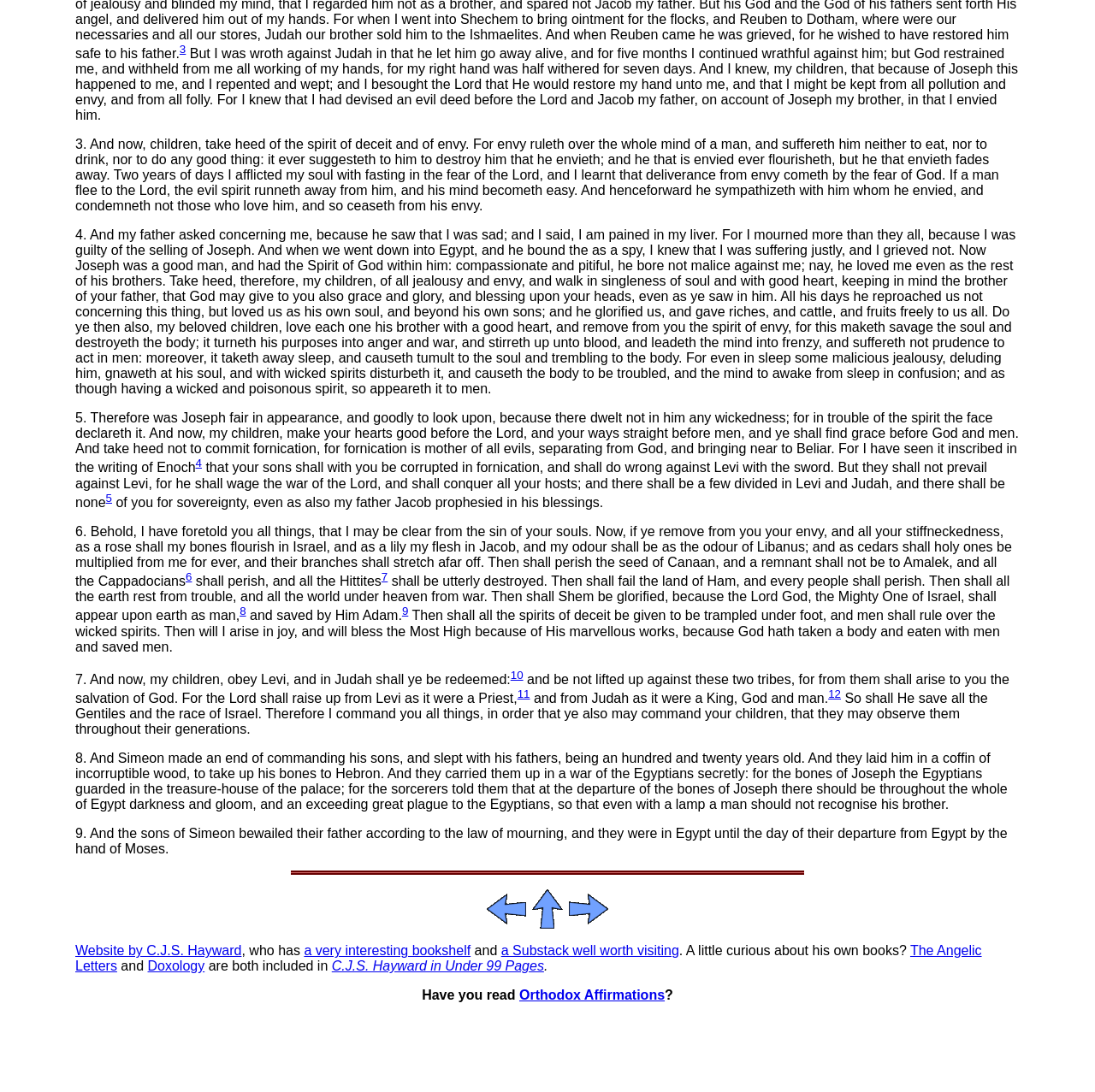Bounding box coordinates are given in the format (top-left x, top-left y, bottom-right x, bottom-right y). All values should be floating point numbers between 0 and 1. Provide the bounding box coordinate for the UI element described as: alt="Next Page"

[0.519, 0.84, 0.556, 0.854]